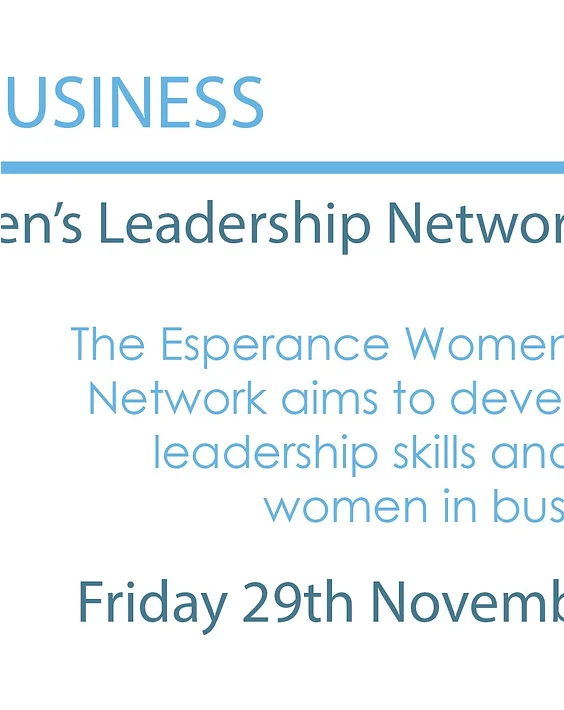What is the purpose of the Esperance Women’s Leadership Networking Event?
Give a detailed response to the question by analyzing the screenshot.

The purpose of the event can be inferred from the caption, which highlights the organization's mission to foster women's leadership skills and connect women in business, emphasizing the importance of empowering women in the workforce.